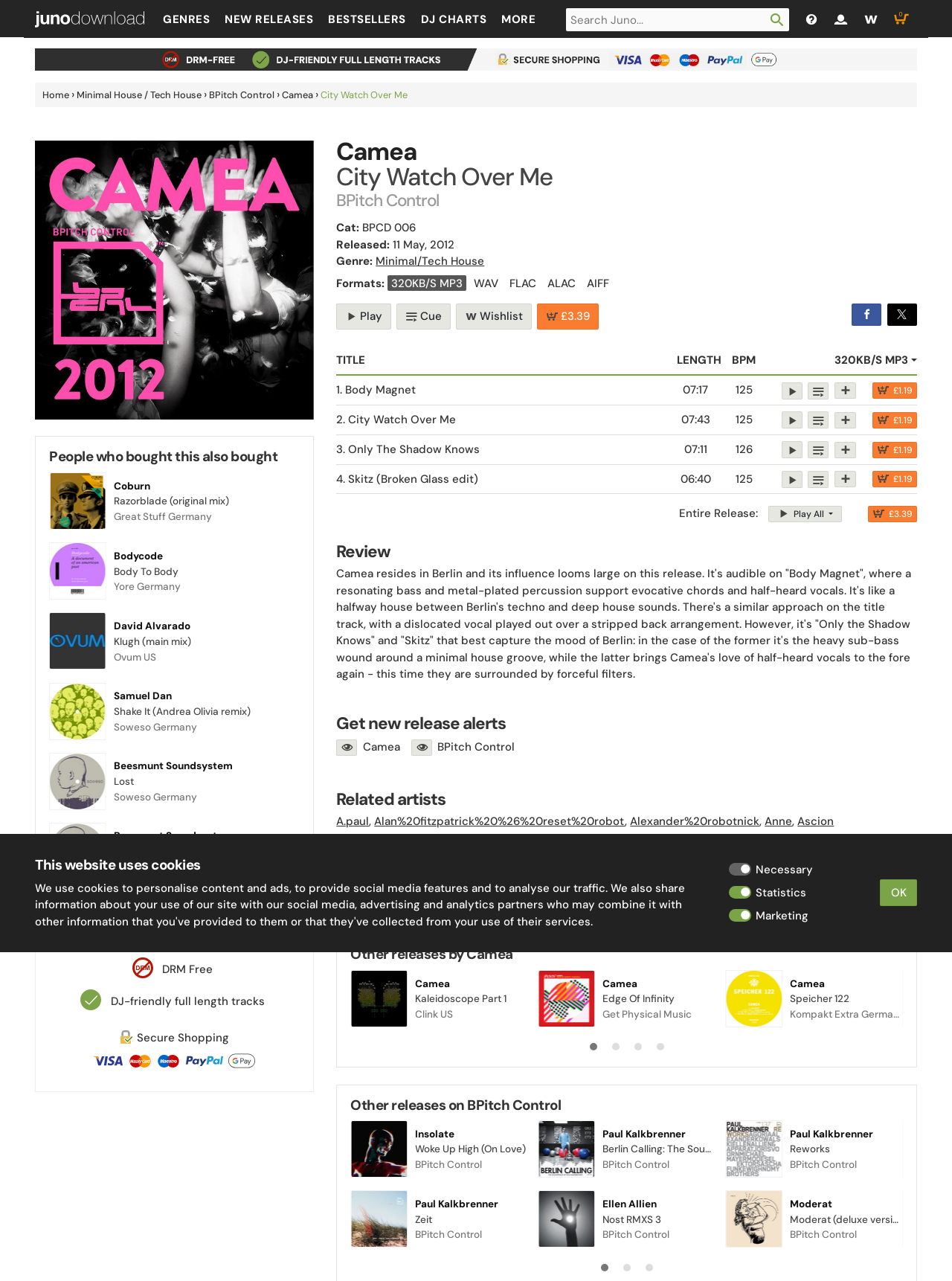Convey a detailed summary of the webpage, mentioning all key elements.

This webpage is about a music release, "City Watch Over Me" by Camea, on Juno Download. At the top, there is a navigation menu with links to "Juno Download", "NEW RELEASES", "BESTSELLERS", "DJ CHARTS", and "MORE". Below the menu, there is a search bar with a "Search" button. 

On the left side, there is a column with links to "Home", "Minimal House / Tech House", "BPitch Control", and "Camea". Below this column, there is a large image of the album cover, "CAMEA - City Watch Over Me". 

The main content of the page is divided into two sections. The top section has a heading "City Watch Over Me" and a description of the release. The bottom section has a heading "People who bought this also bought" and lists several other music releases with their titles, artists, and labels. Each release has an image, a "Add to cart" button, and two icons for playing and favoriting the track. The releases are listed in a grid layout, with four columns.